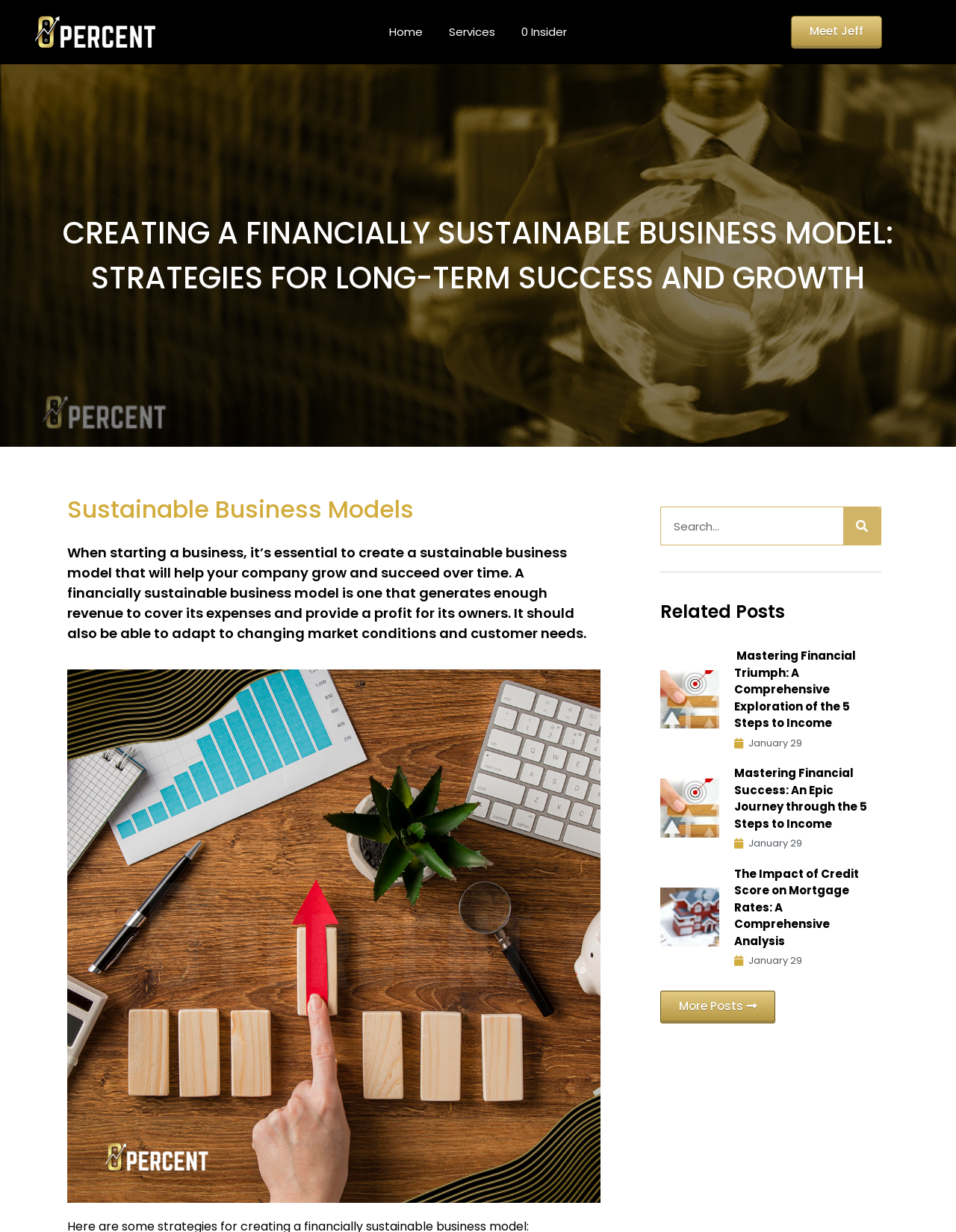Locate the bounding box coordinates of the item that should be clicked to fulfill the instruction: "View more posts".

[0.691, 0.804, 0.811, 0.831]